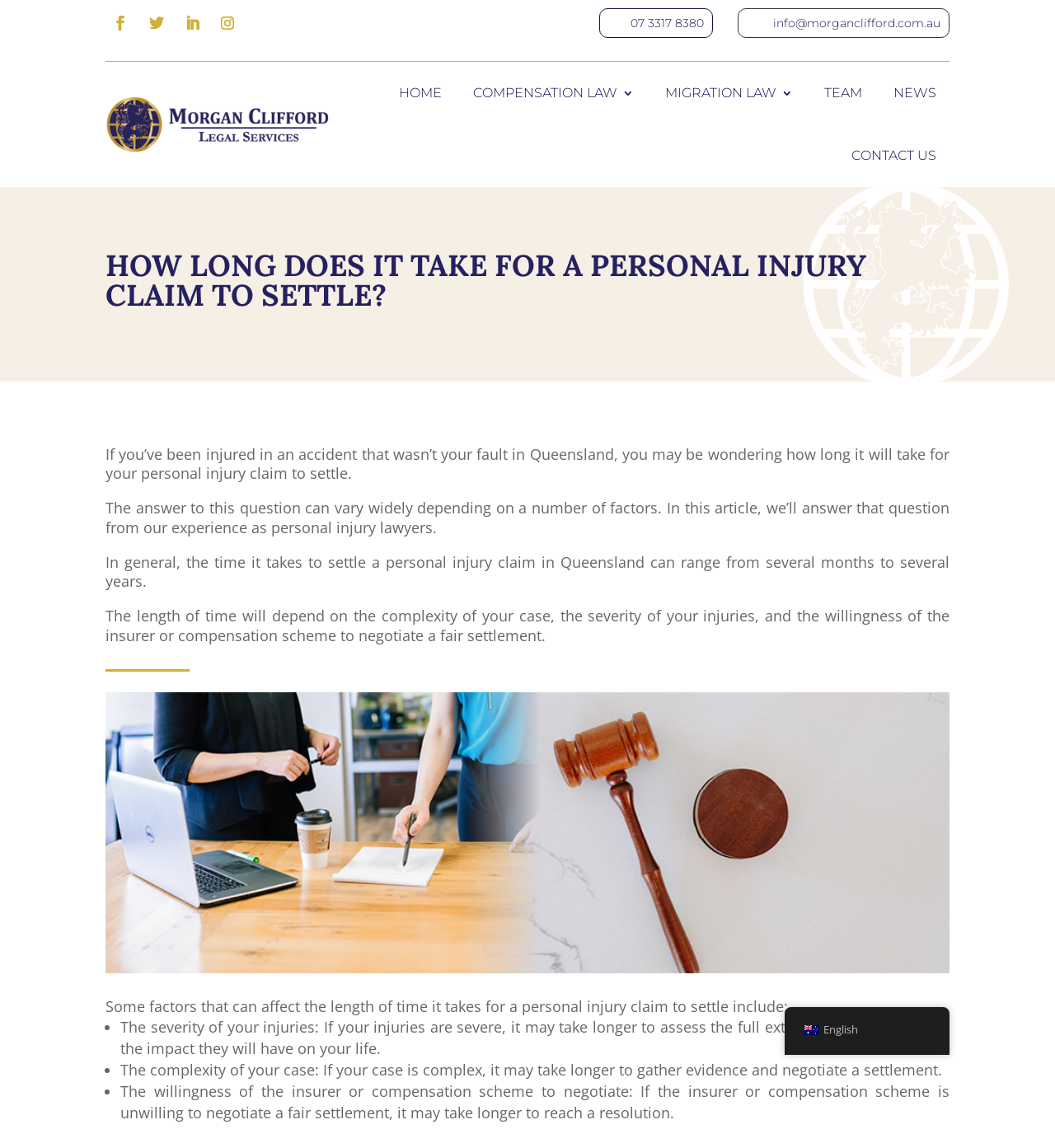What is the email address of Morgan Clifford Lawyers?
Based on the image, answer the question with as much detail as possible.

The email address of Morgan Clifford Lawyers can be found in the layout table element with the heading 'info@morganclifford.com.au' which is located at the top of the webpage.